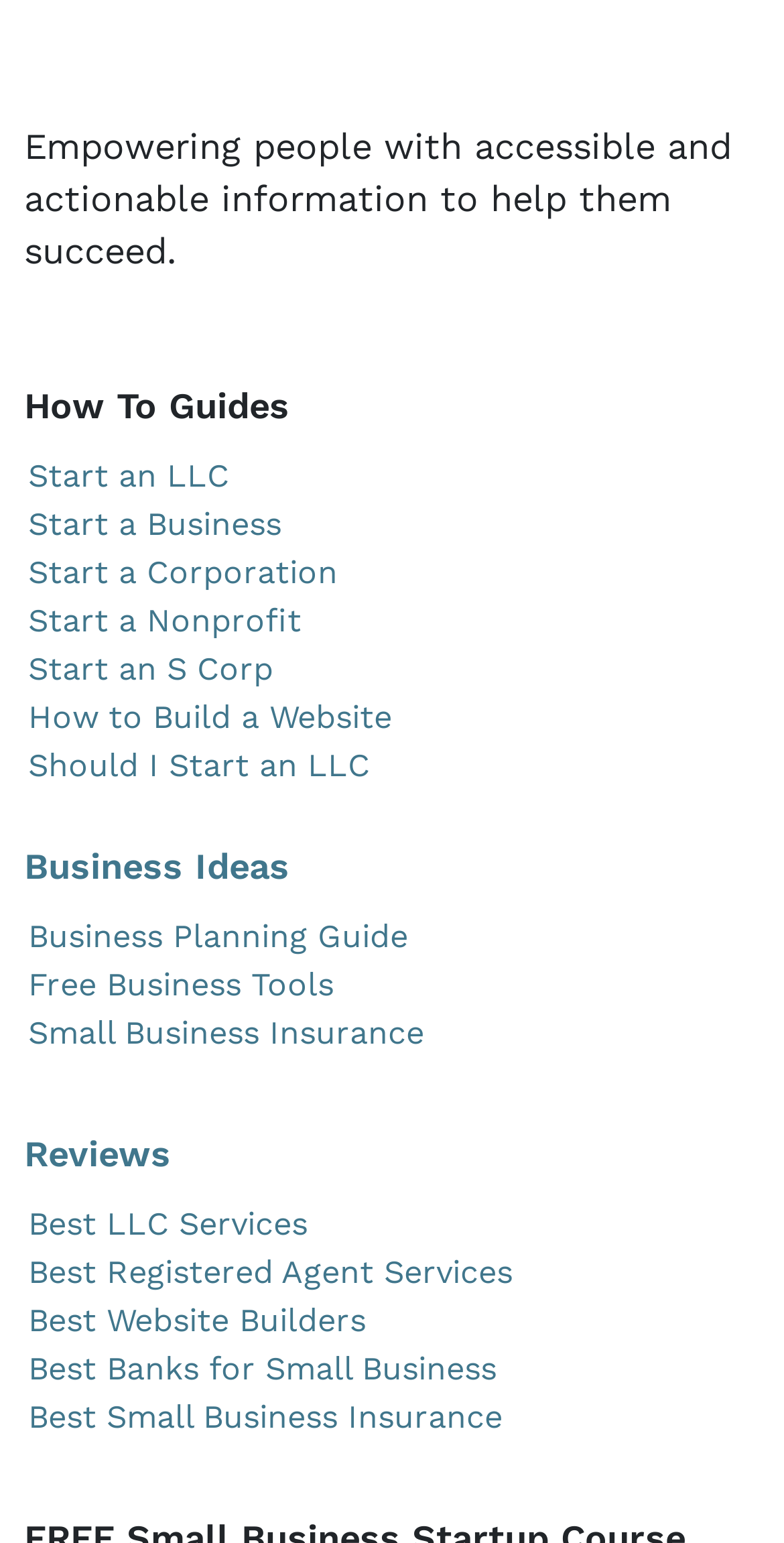Pinpoint the bounding box coordinates of the clickable element needed to complete the instruction: "Check 'Best LLC Services'". The coordinates should be provided as four float numbers between 0 and 1: [left, top, right, bottom].

[0.036, 0.781, 0.392, 0.806]